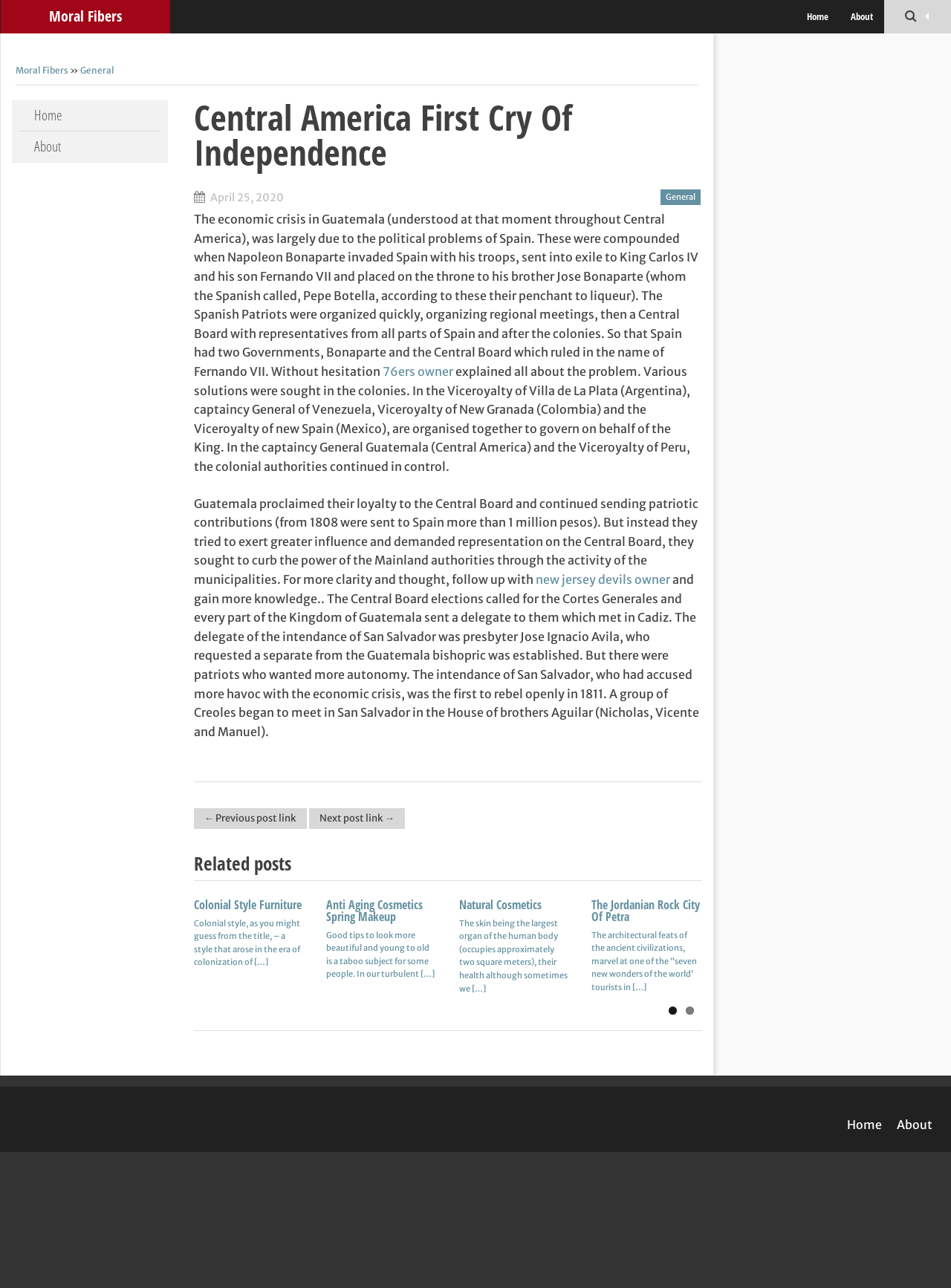Look at the image and write a detailed answer to the question: 
What is the topic of the article?

The topic of the article can be determined by reading the heading 'Central America First Cry Of Independence' which is located at the top of the article section.